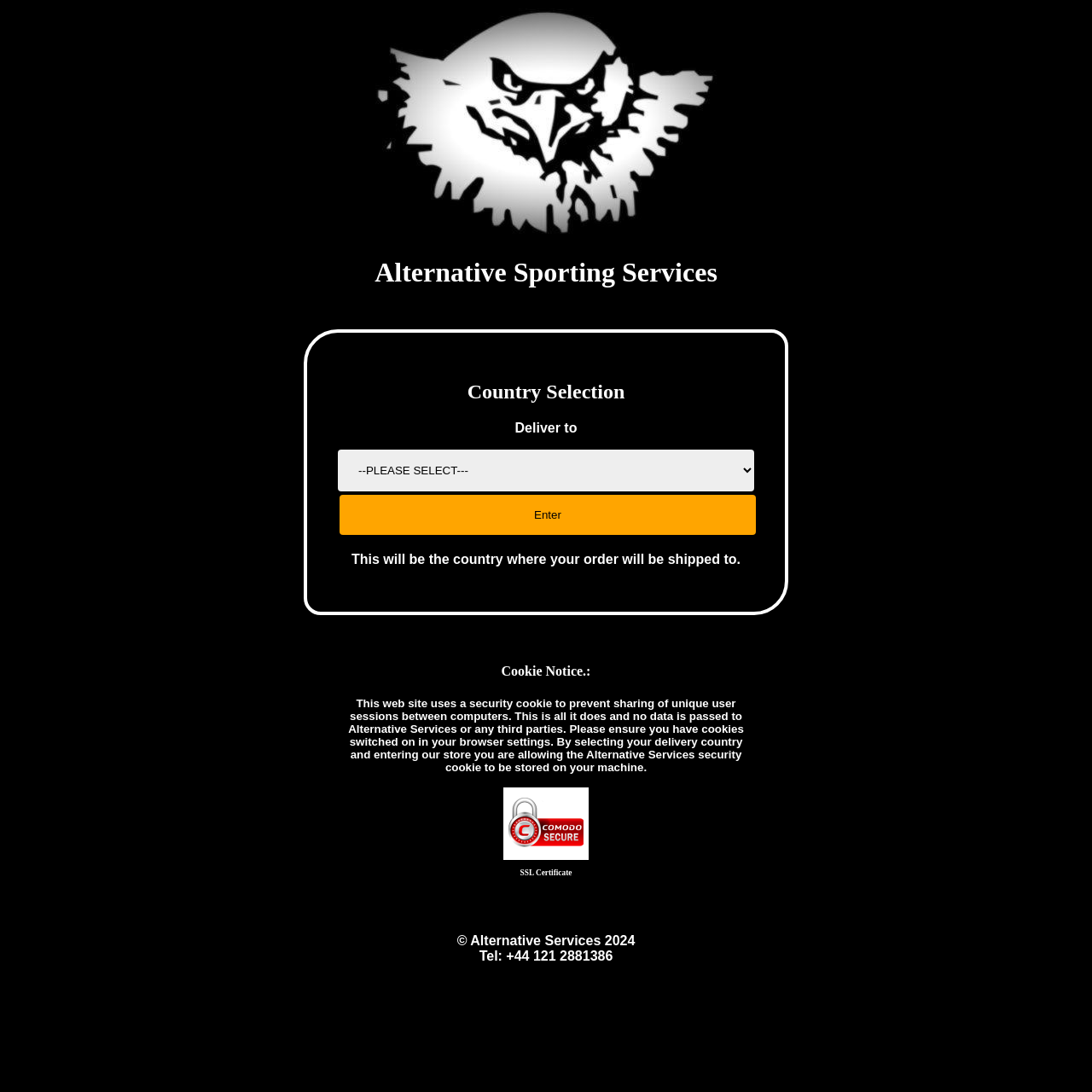Produce a meticulous description of the webpage.

The webpage is primarily focused on country selection for an archery shop, Alternative Sporting Services. At the top, there is an image of the Alternative logo, situated near the center of the page. Below the logo, the heading "Alternative Sporting Services" is displayed.

The main content of the page is divided into two sections. The first section, located near the top, contains a heading "Country Selection" and a form to select a country for delivery. The form consists of a combobox to choose a country, a button labeled "Enter", and a static text explaining that the selected country will be used for shipping orders.

Below the country selection form, there is a blockquote section that displays a cookie notice. The notice is headed by "Cookie Notice:" and explains the purpose of the security cookie used by the website.

The second section, located near the bottom of the page, contains a link to an SSL Certificate, accompanied by an image of the certificate. Below this, there is a footer section that displays the copyright information "© Alternative Services 2024", along with a telephone number "Tel: +44 121 2881386".